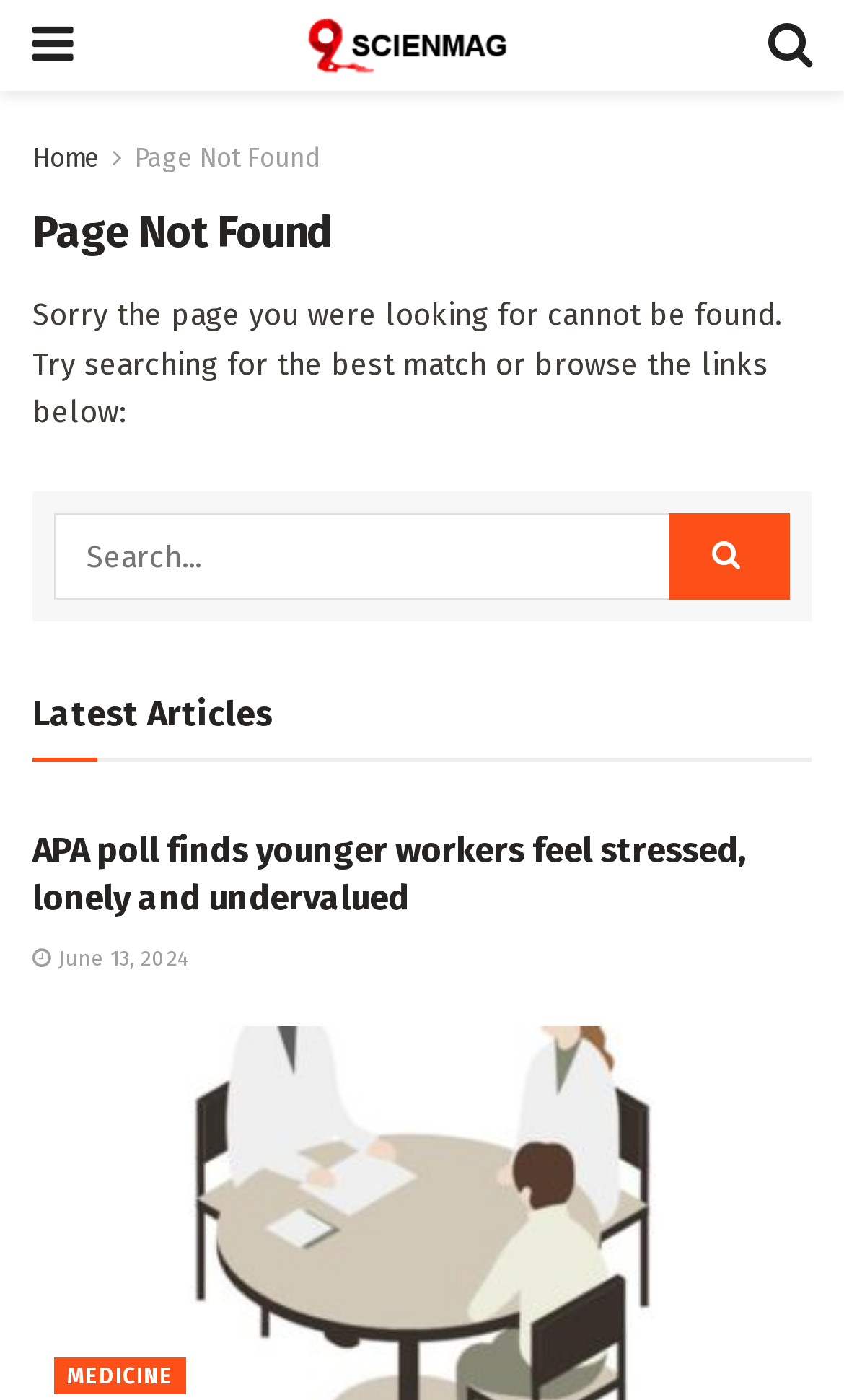Determine the bounding box coordinates of the region I should click to achieve the following instruction: "read latest article". Ensure the bounding box coordinates are four float numbers between 0 and 1, i.e., [left, top, right, bottom].

[0.038, 0.575, 0.962, 0.702]